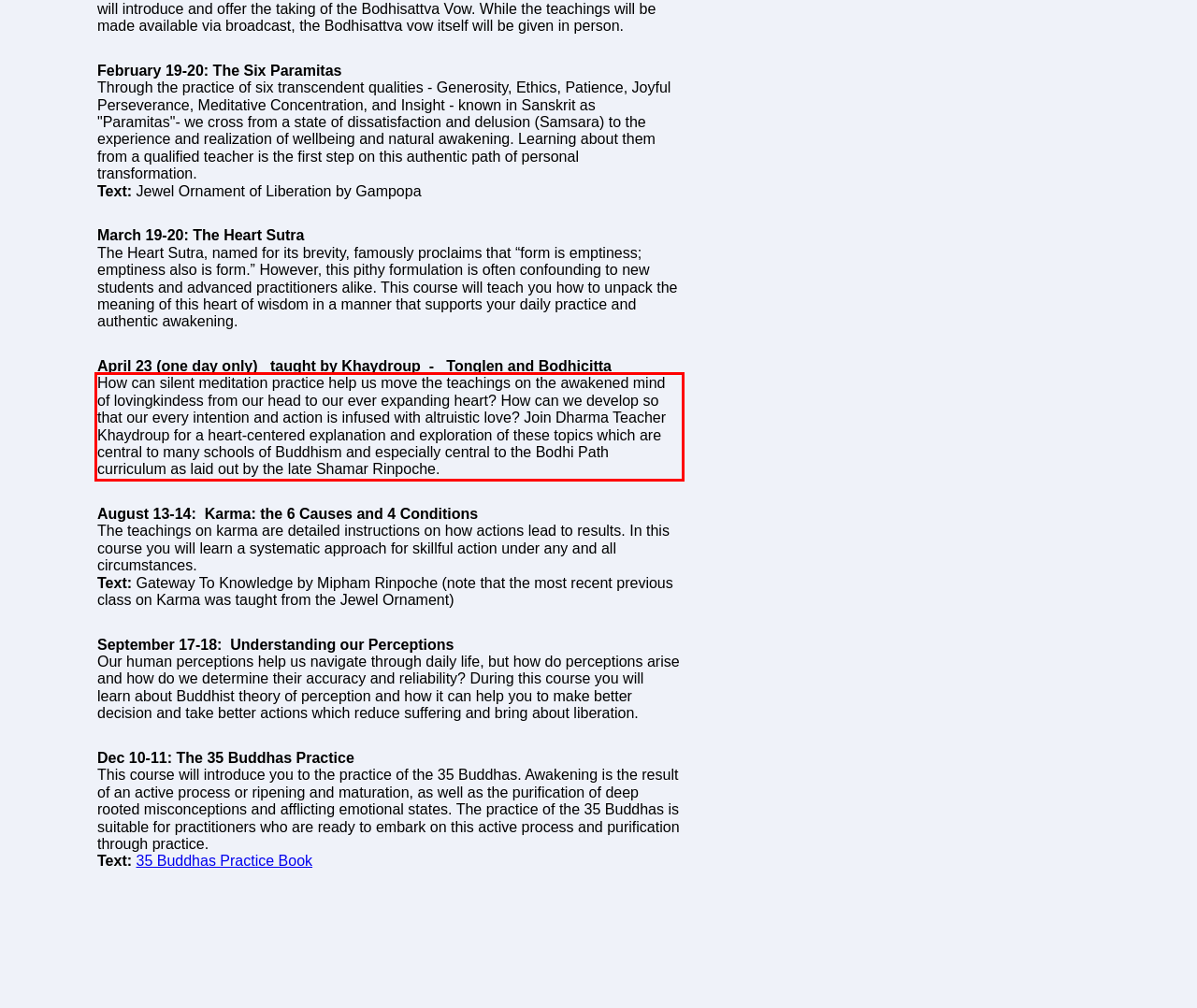Given a webpage screenshot, identify the text inside the red bounding box using OCR and extract it.

How can silent meditation practice help us move the teachings on the awakened mind of lovingkindess from our head to our ever expanding heart? How can we develop so that our every intention and action is infused with altruistic love? Join Dharma Teacher Khaydroup for a heart-centered explanation and exploration of these topics which are central to many schools of Buddhism and especially central to the Bodhi Path curriculum as laid out by the late Shamar Rinpoche.